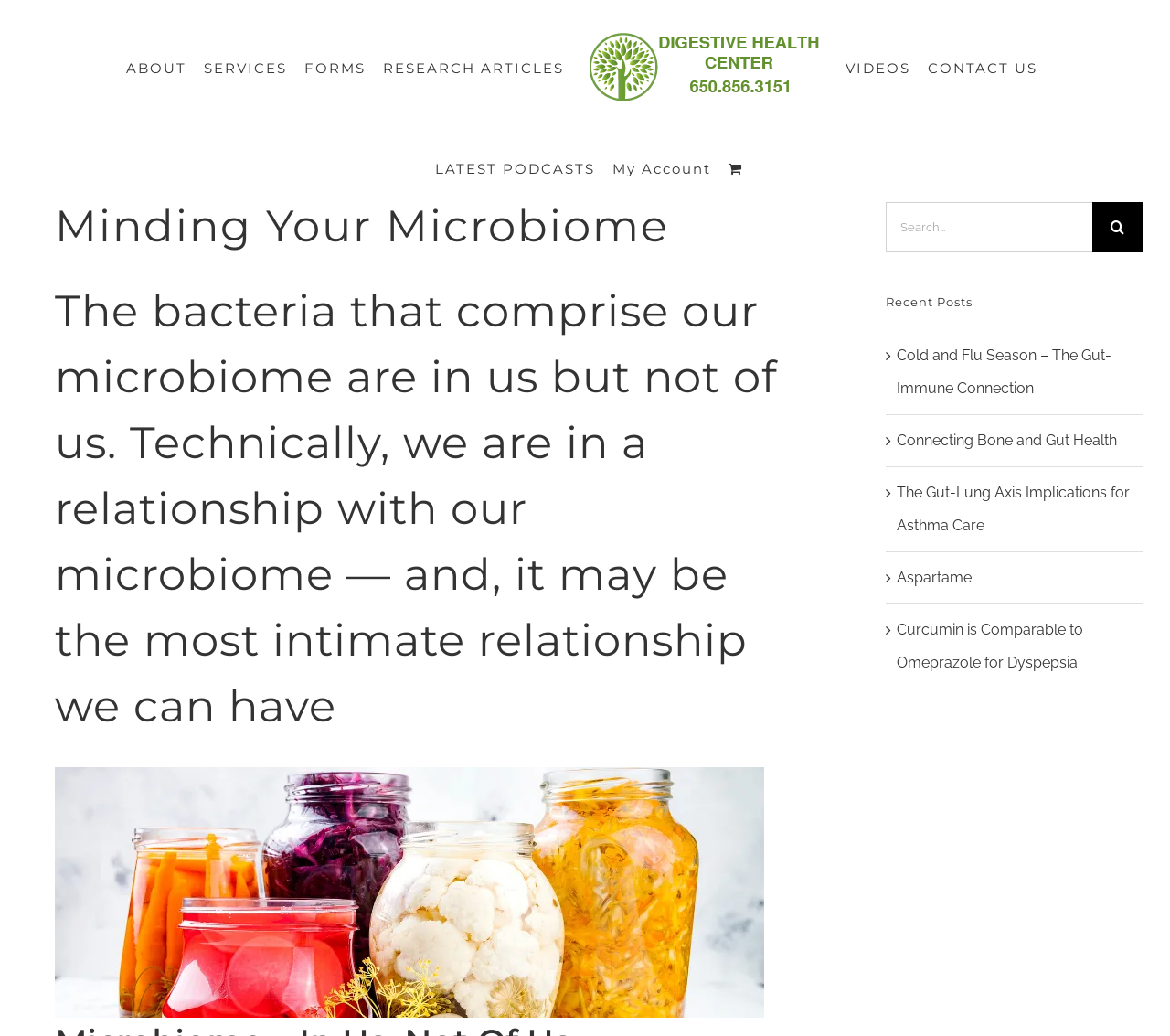What type of content can be found in the 'SERVICES' section?
From the image, provide a succinct answer in one word or a short phrase.

Health services